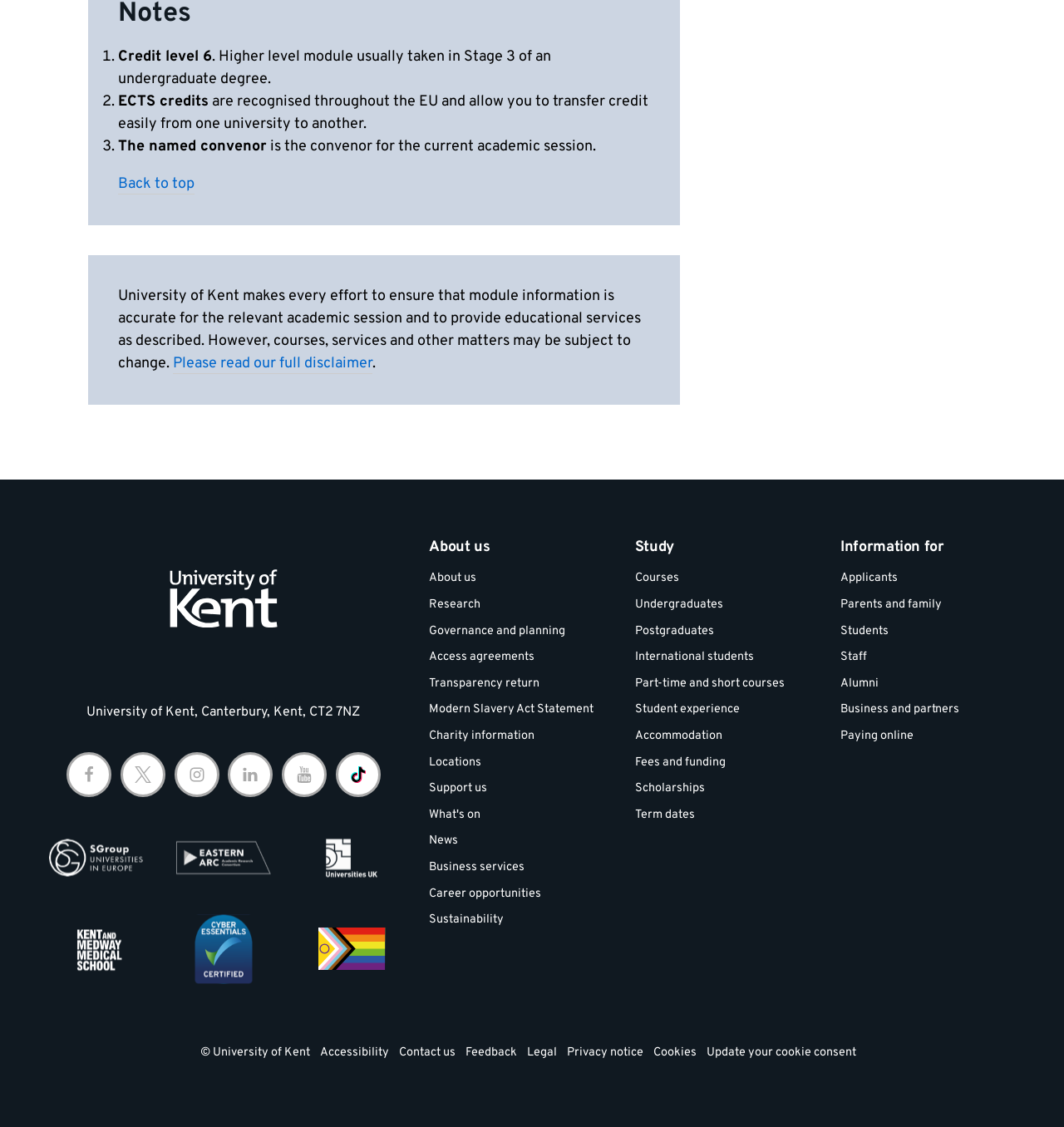What is the university's location?
Using the visual information, reply with a single word or short phrase.

Canterbury, Kent, CT2 7NZ